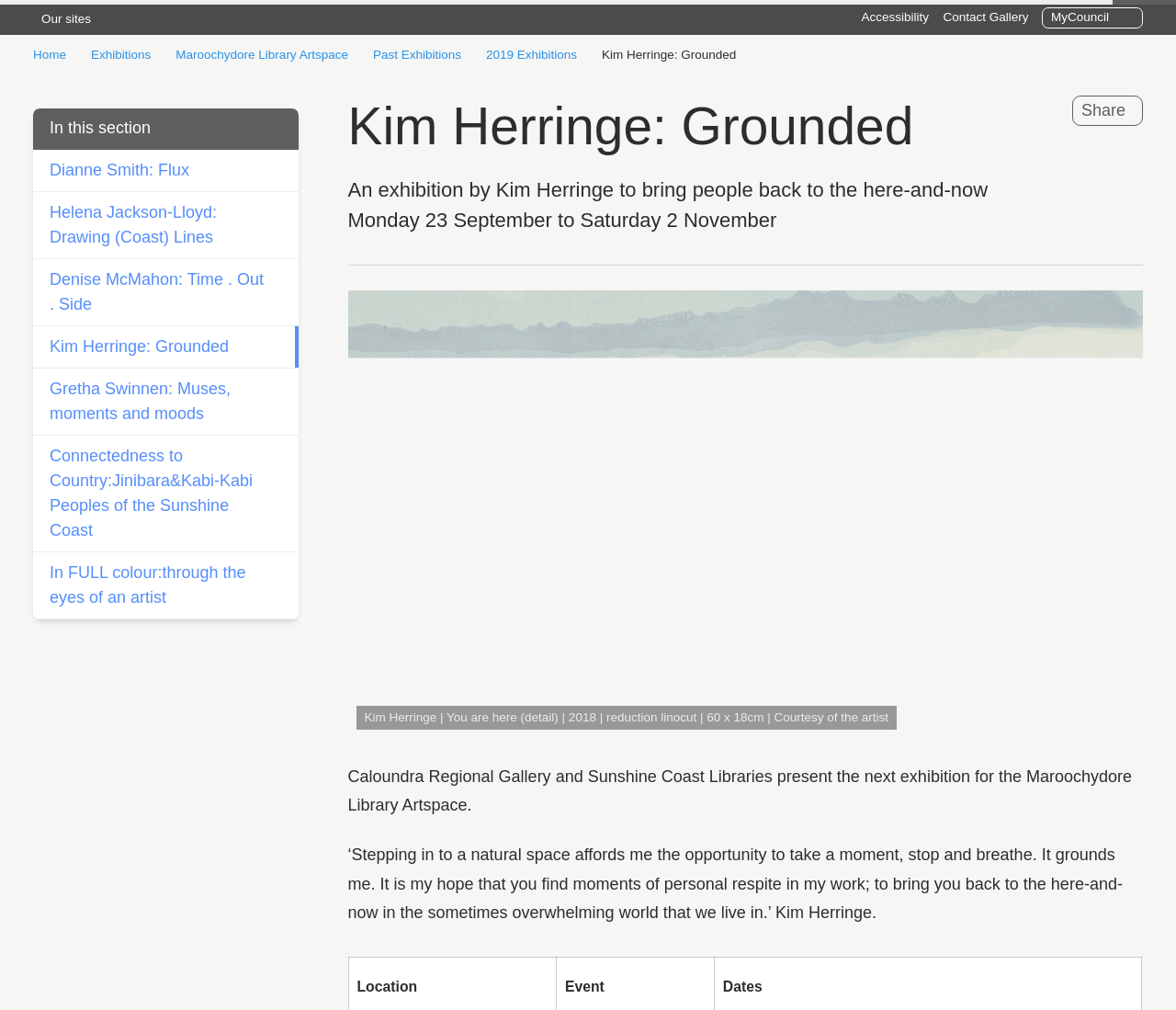What is the duration of the exhibition?
Identify the answer in the screenshot and reply with a single word or phrase.

Monday 23 September to Saturday 2 November